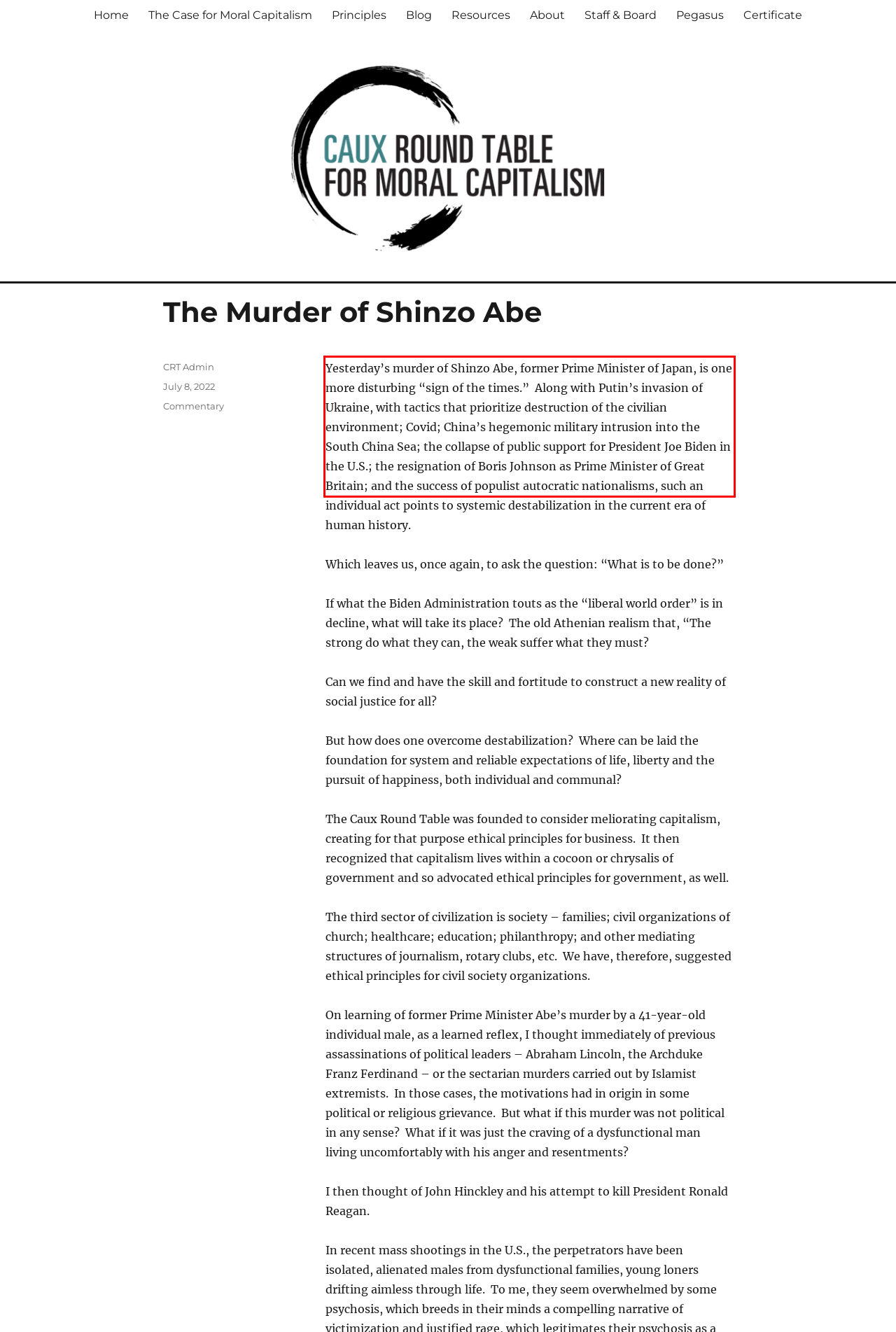Review the webpage screenshot provided, and perform OCR to extract the text from the red bounding box.

Yesterday’s murder of Shinzo Abe, former Prime Minister of Japan, is one more disturbing “sign of the times.” Along with Putin’s invasion of Ukraine, with tactics that prioritize destruction of the civilian environment; Covid; China’s hegemonic military intrusion into the South China Sea; the collapse of public support for President Joe Biden in the U.S.; the resignation of Boris Johnson as Prime Minister of Great Britain; and the success of populist autocratic nationalisms, such an individual act points to systemic destabilization in the current era of human history.